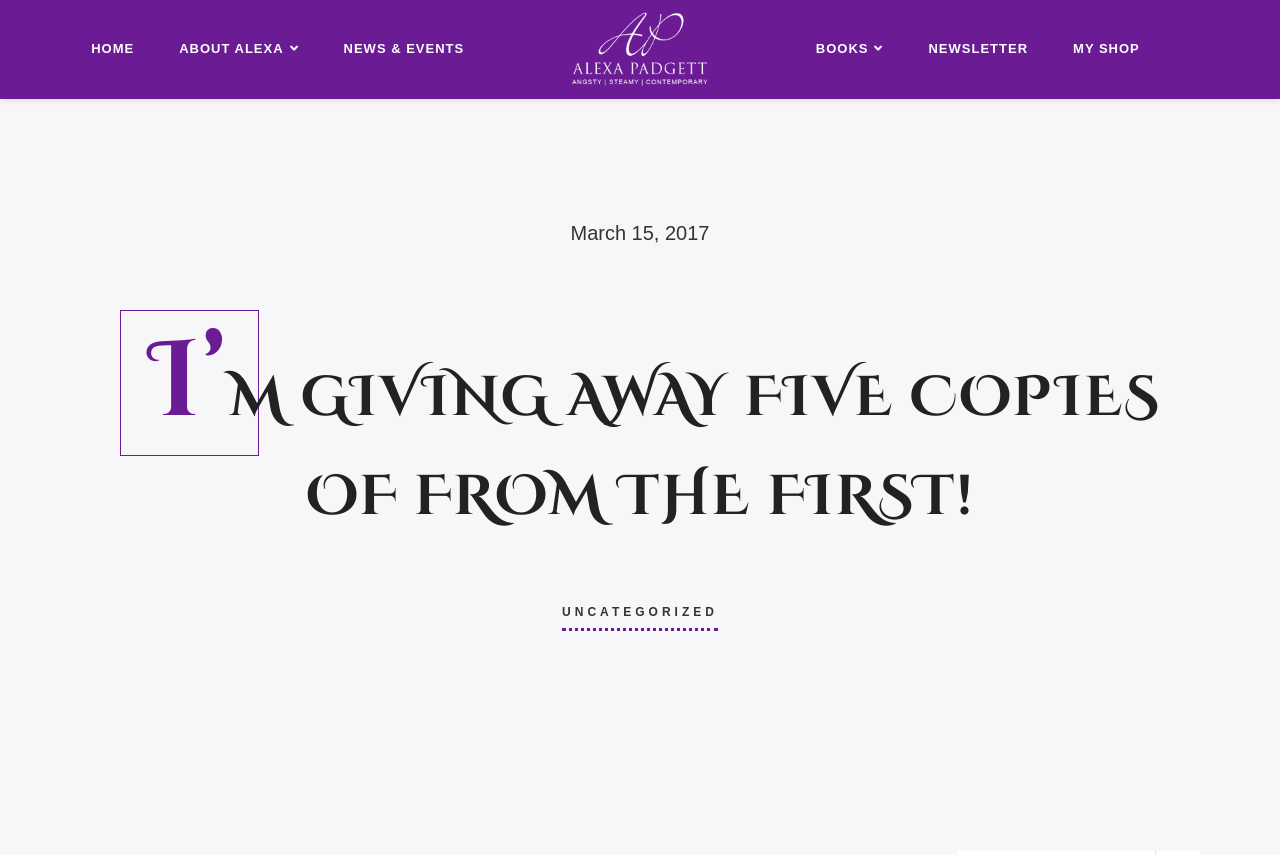Predict the bounding box of the UI element that fits this description: "News & Events".

[0.257, 0.0, 0.374, 0.116]